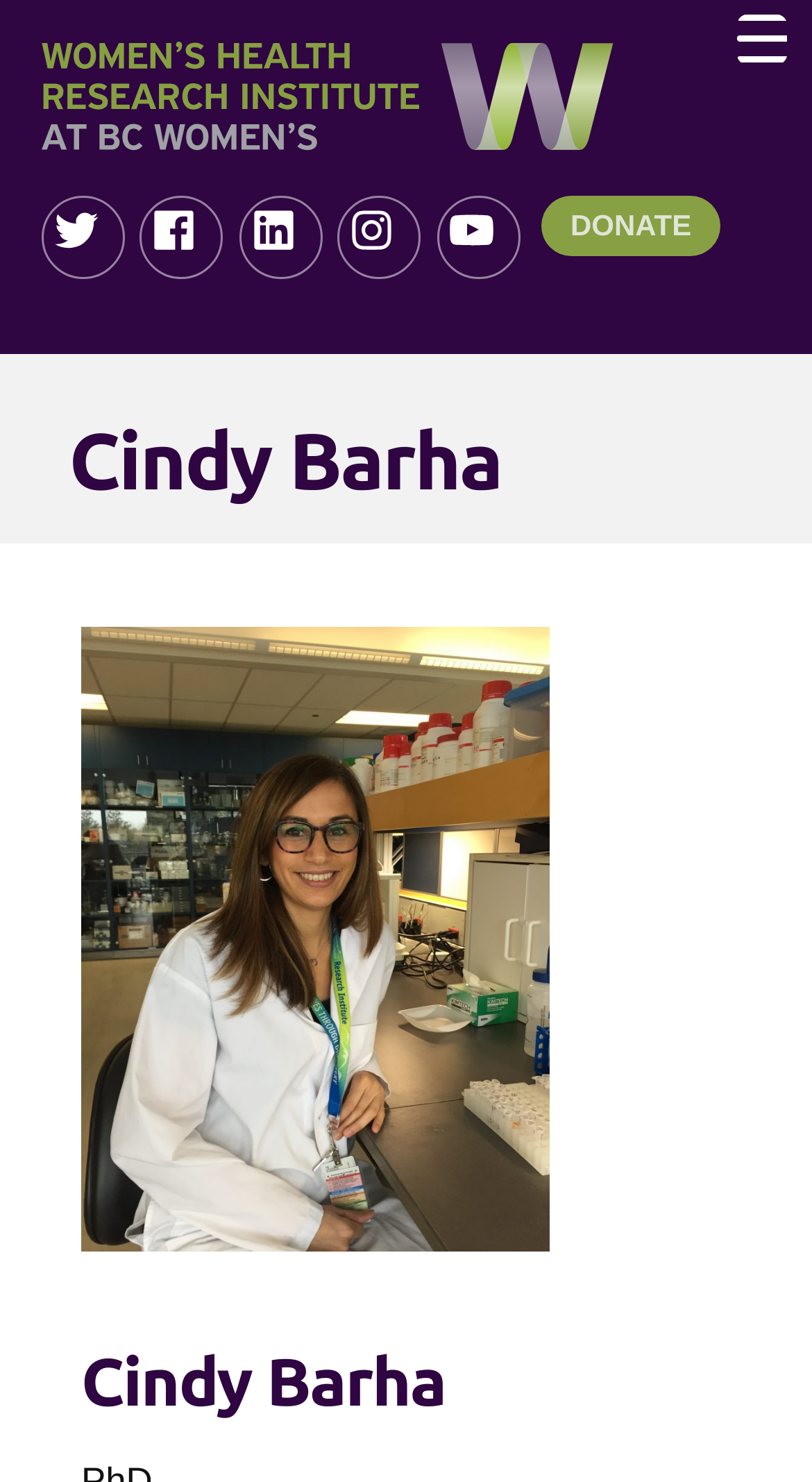How many headings are there on the page?
Based on the screenshot, provide a one-word or short-phrase response.

2